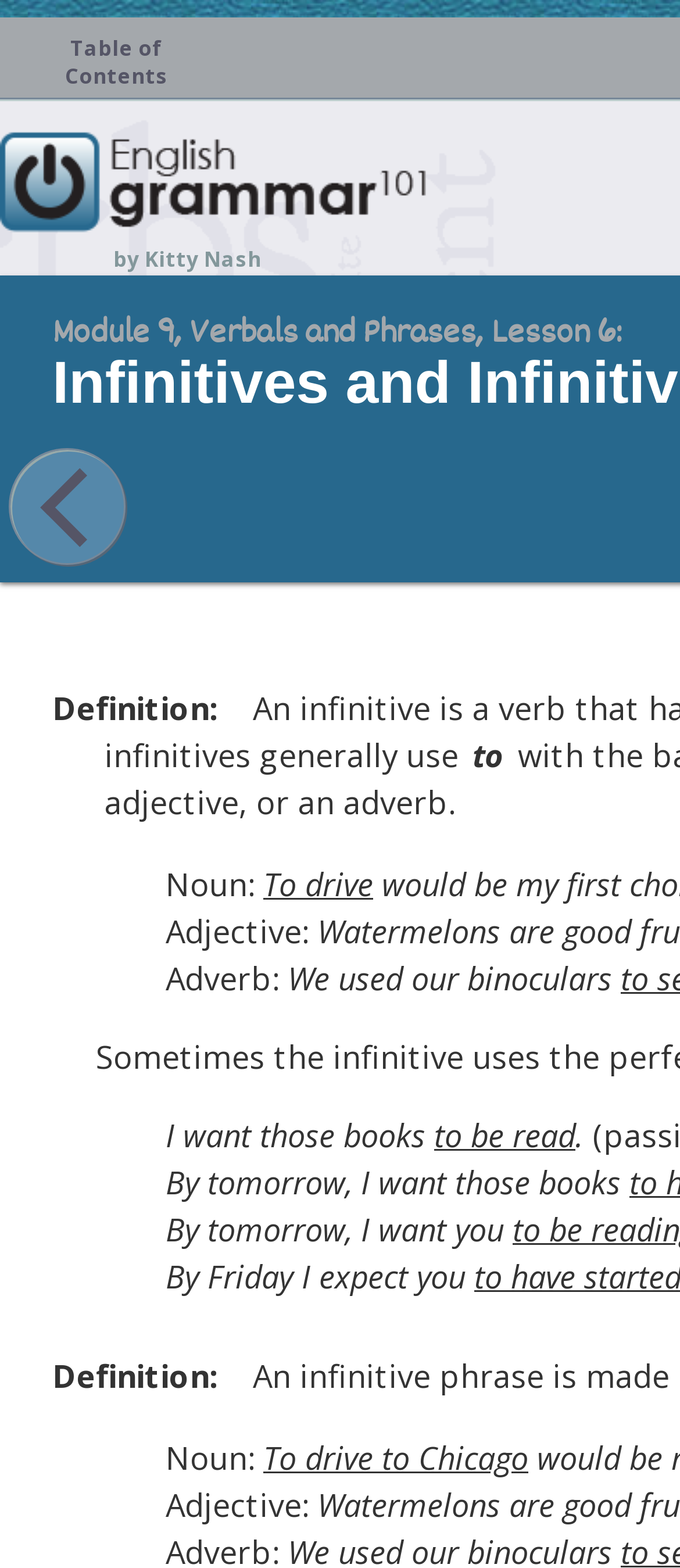Based on the description "Table of Contents", find the bounding box of the specified UI element.

[0.044, 0.0, 0.299, 0.062]